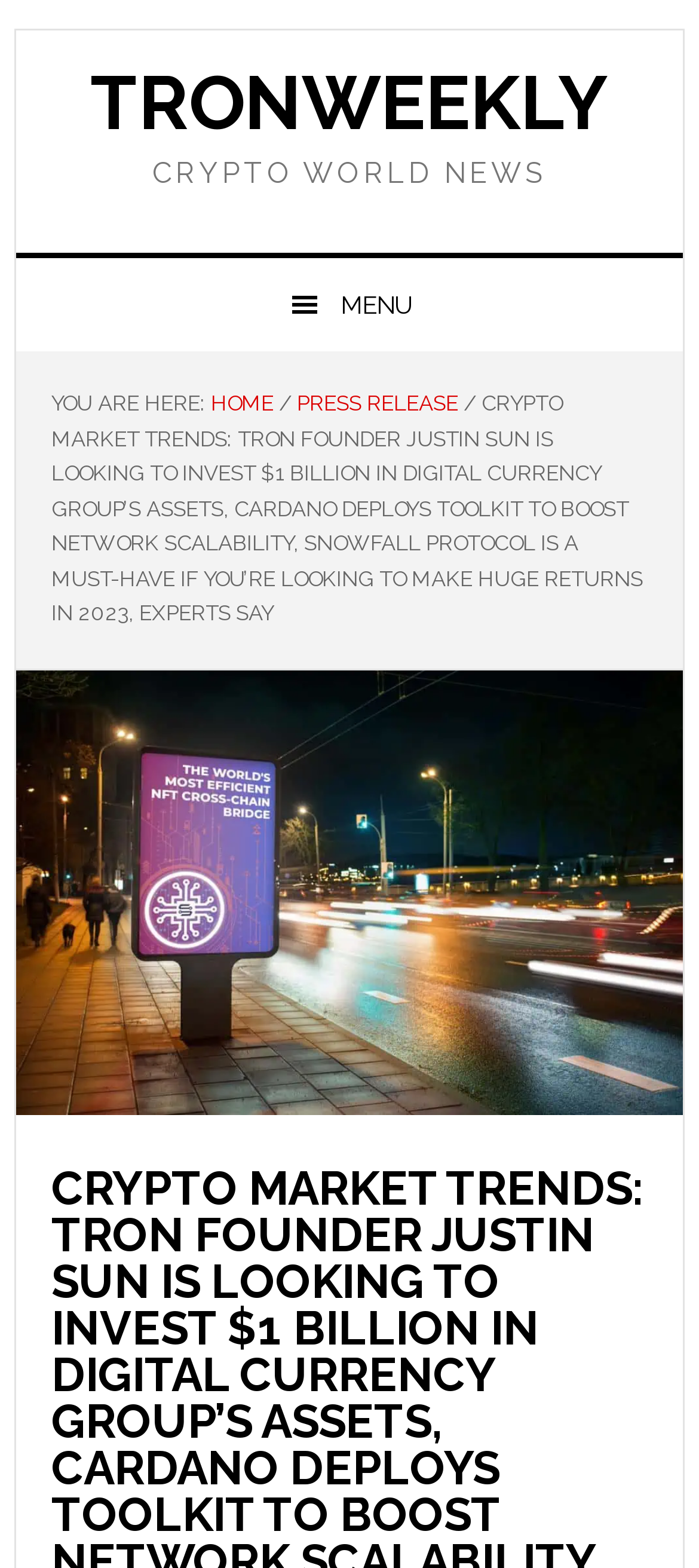Please examine the image and answer the question with a detailed explanation:
What is the current section of the webpage?

From the breadcrumb navigation, we can see that the current section of the webpage is 'Crypto Market Trends', which is indicated by the text 'YOU ARE HERE:' followed by the link 'HOME' and then the breadcrumb separator and finally the text 'CRYPTO MARKET TRENDS'.